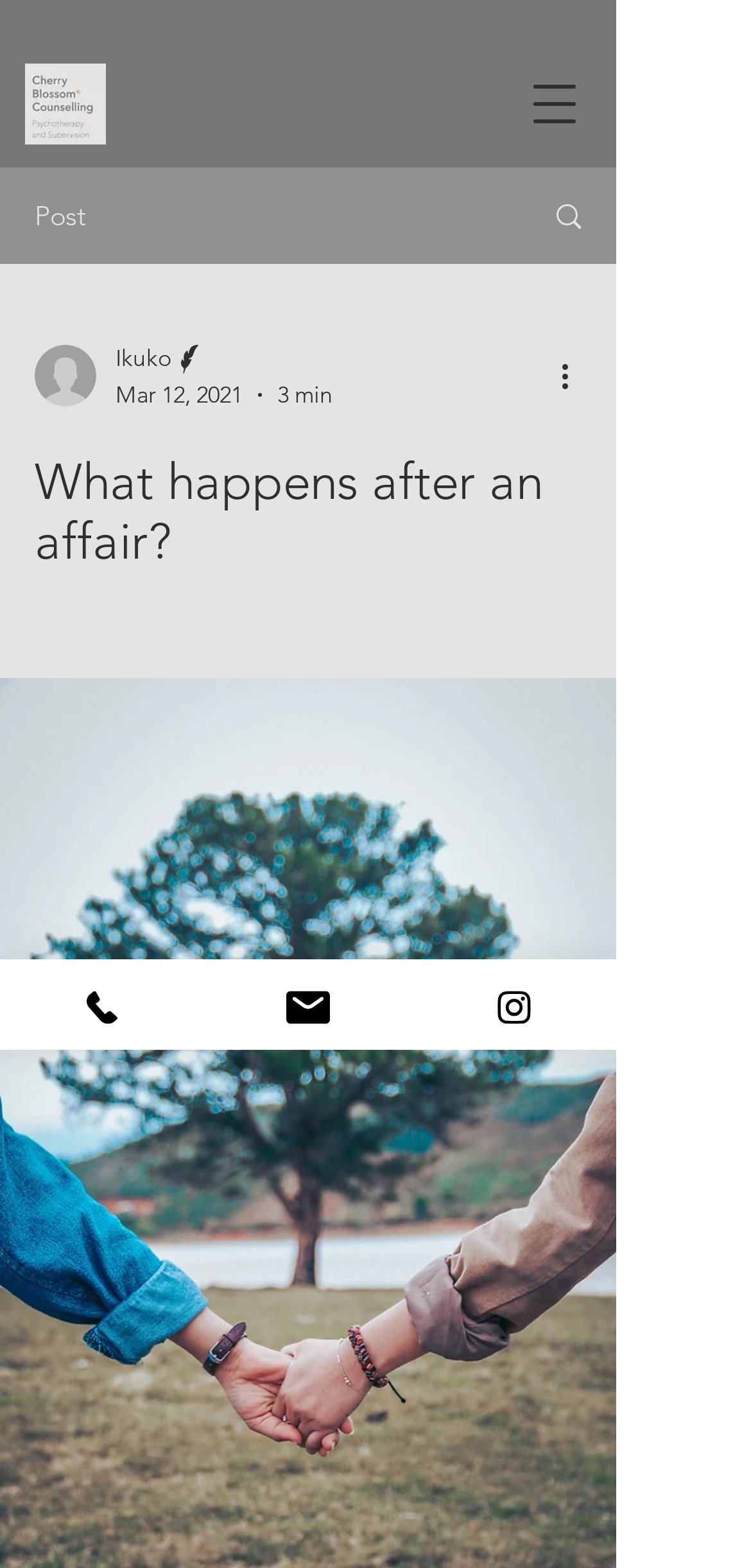Please reply to the following question using a single word or phrase: 
What is the author's name?

Ikuko